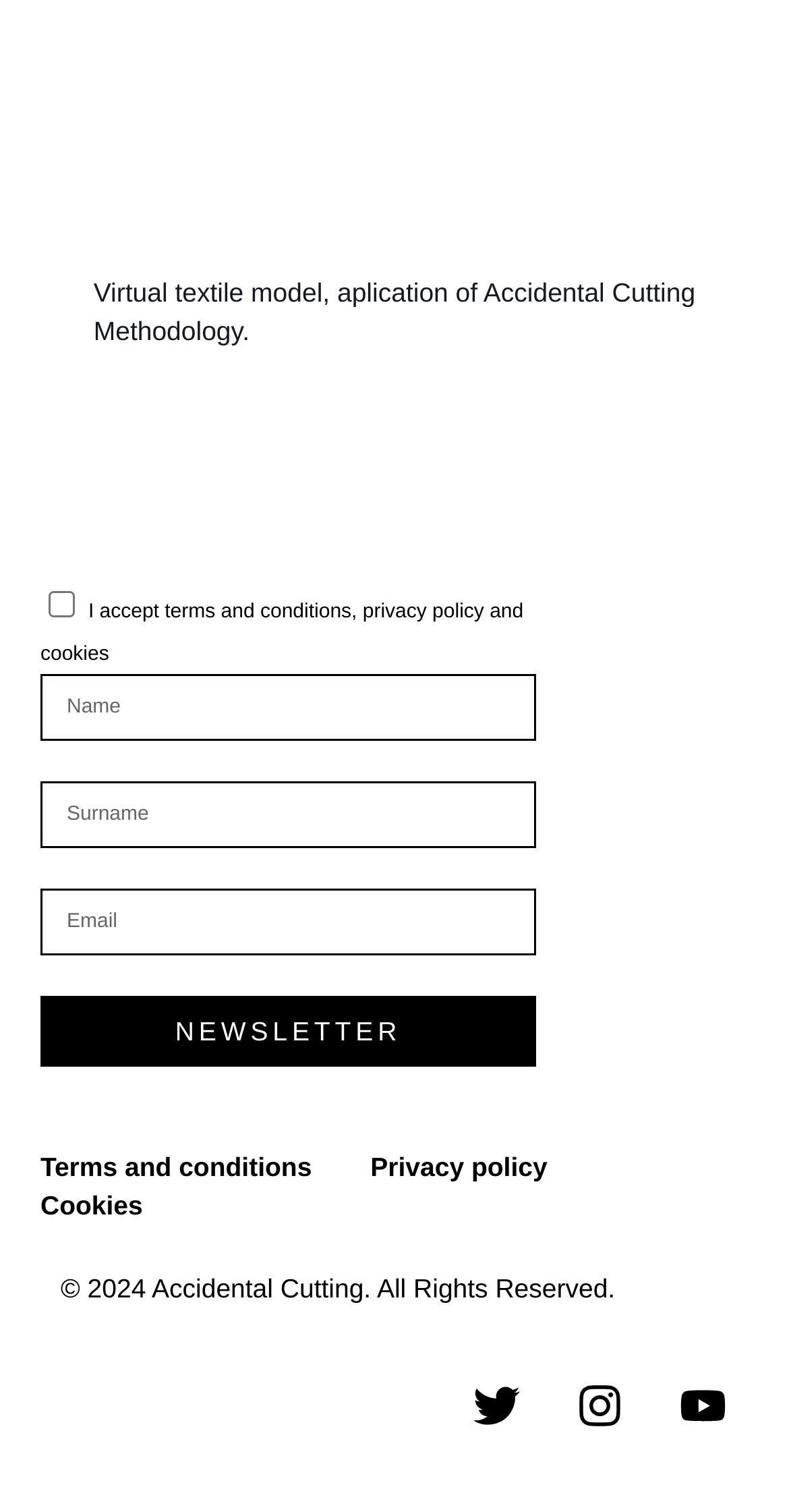Identify the bounding box coordinates of the area that should be clicked in order to complete the given instruction: "Subscribe to the newsletter". The bounding box coordinates should be four float numbers between 0 and 1, i.e., [left, top, right, bottom].

[0.051, 0.659, 0.679, 0.706]